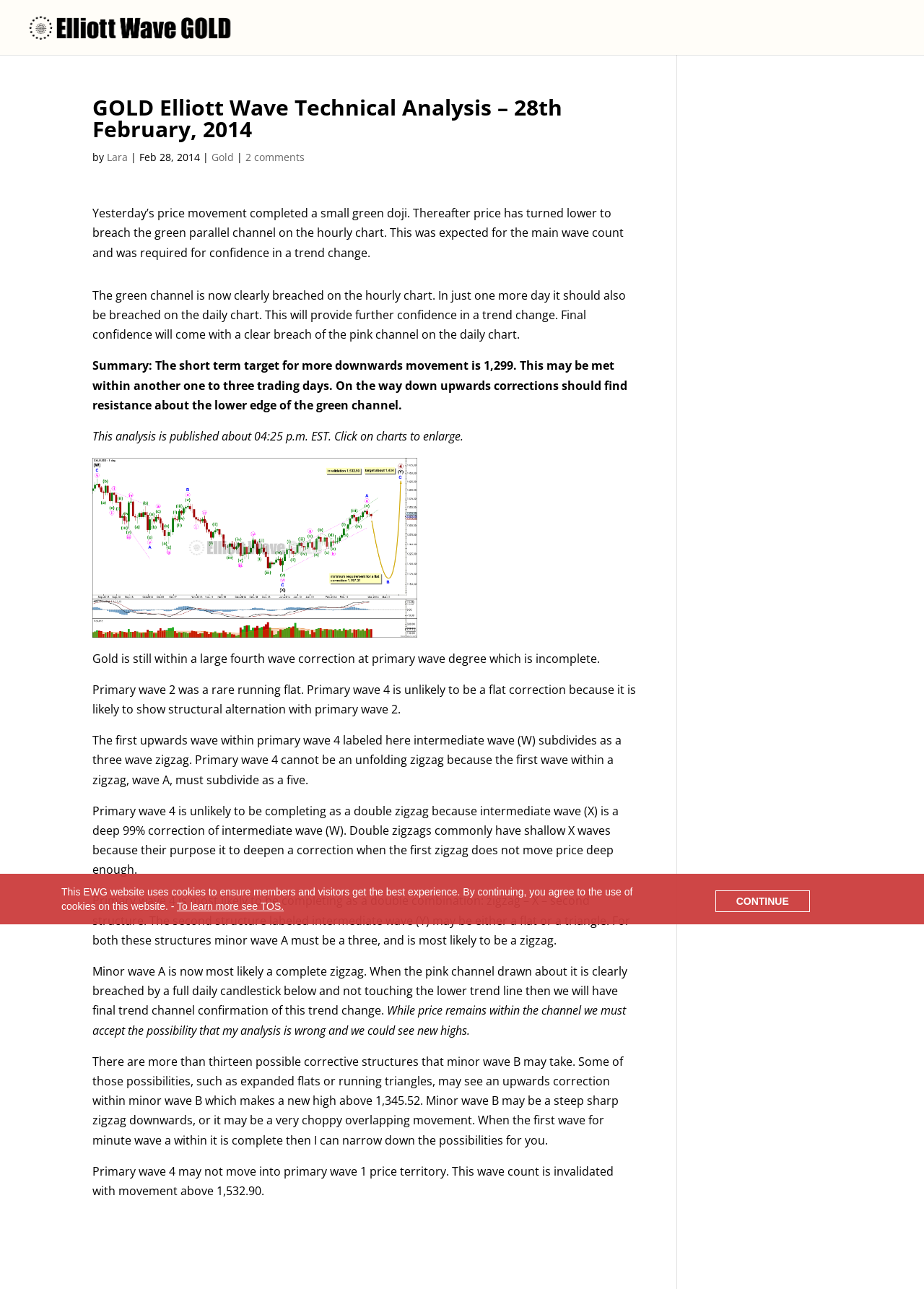Answer the question using only a single word or phrase: 
What is the target price for gold?

1,299